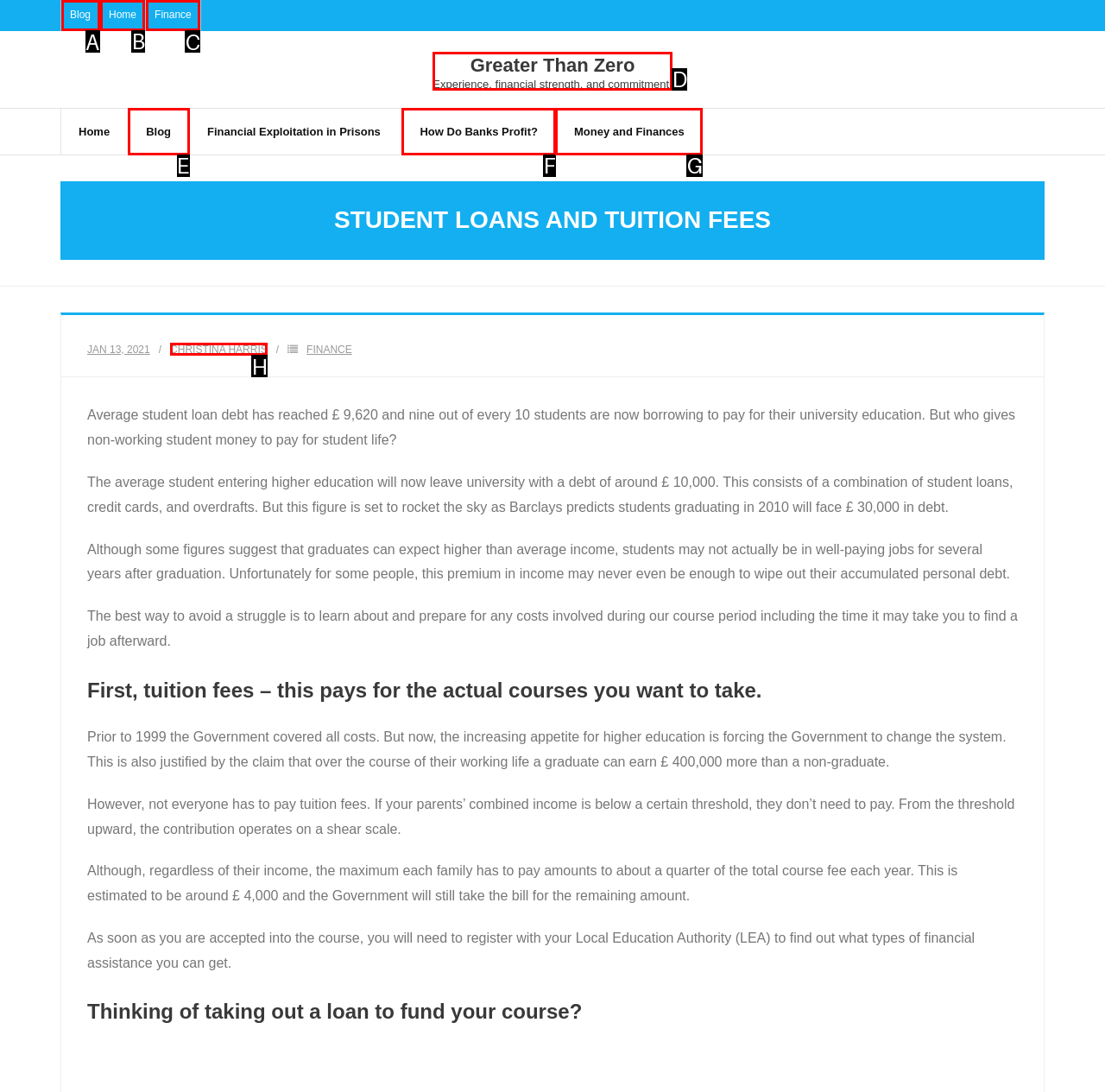To complete the task: Click on the 'Home' link, select the appropriate UI element to click. Respond with the letter of the correct option from the given choices.

B